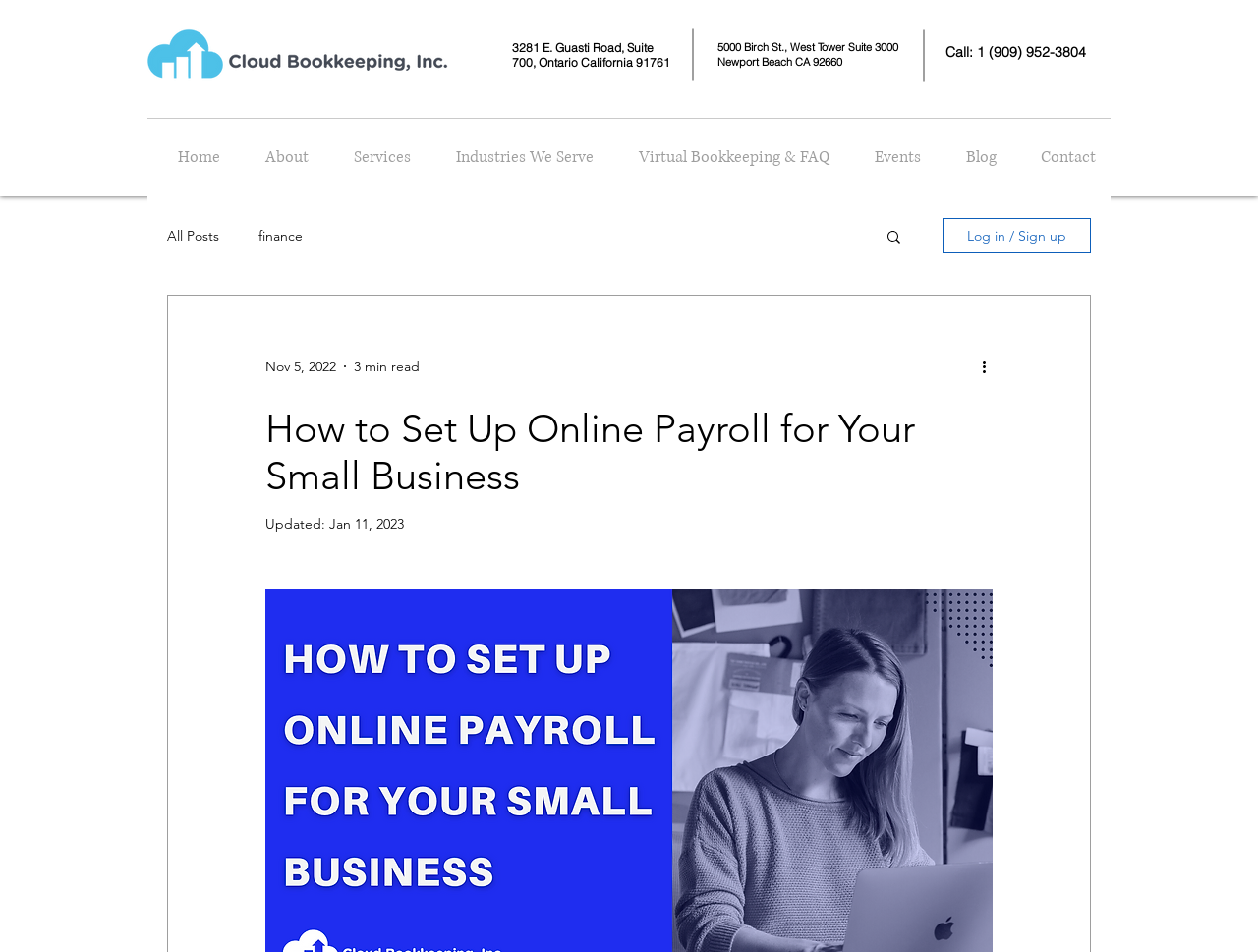Pinpoint the bounding box coordinates of the clickable element needed to complete the instruction: "Click the 'Home' link". The coordinates should be provided as four float numbers between 0 and 1: [left, top, right, bottom].

[0.117, 0.125, 0.187, 0.206]